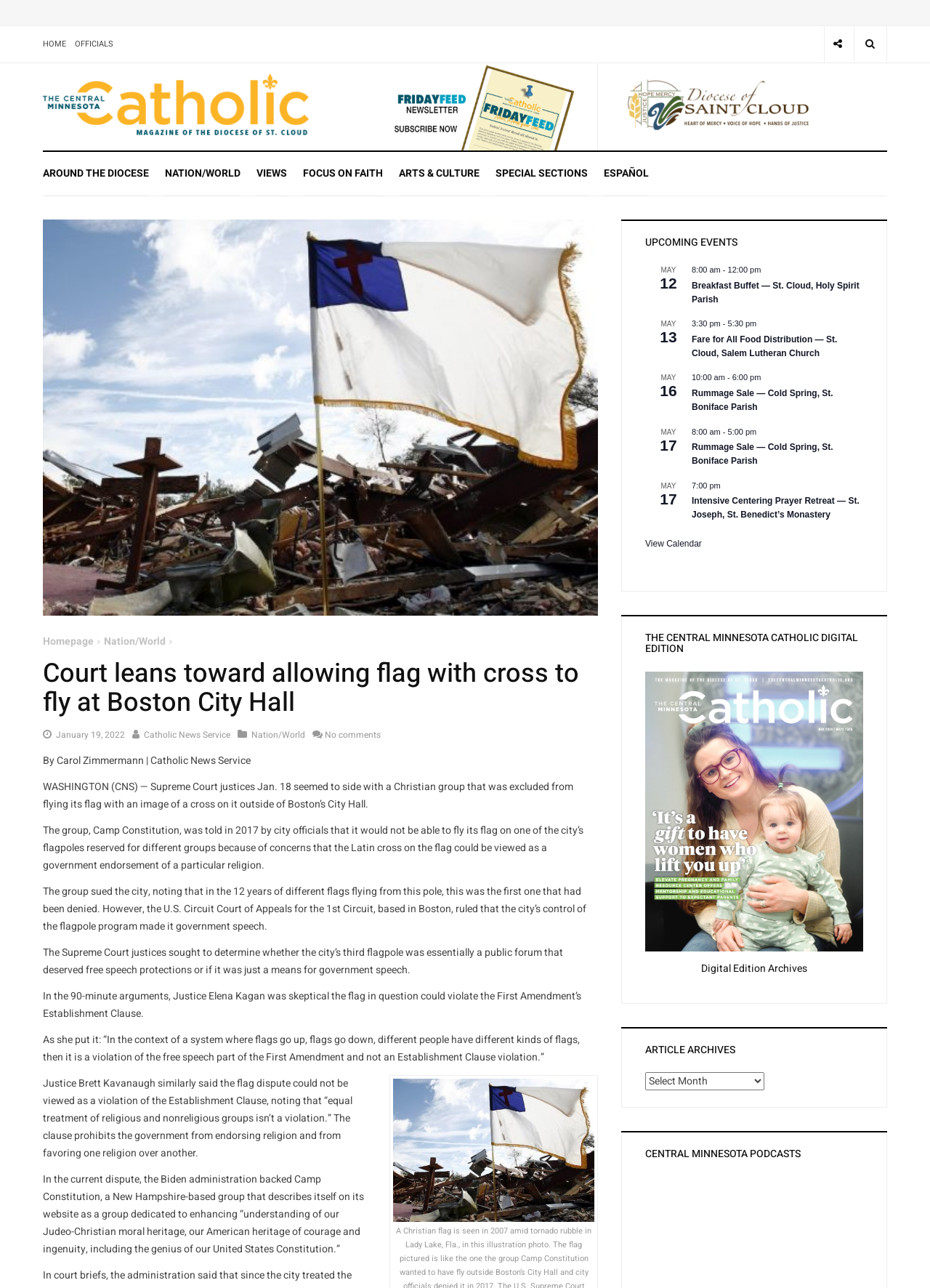Using the element description provided, determine the bounding box coordinates in the format (top-left x, top-left y, bottom-right x, bottom-right y). Ensure that all values are floating point numbers between 0 and 1. Element description: Catholic News Service

[0.155, 0.565, 0.248, 0.575]